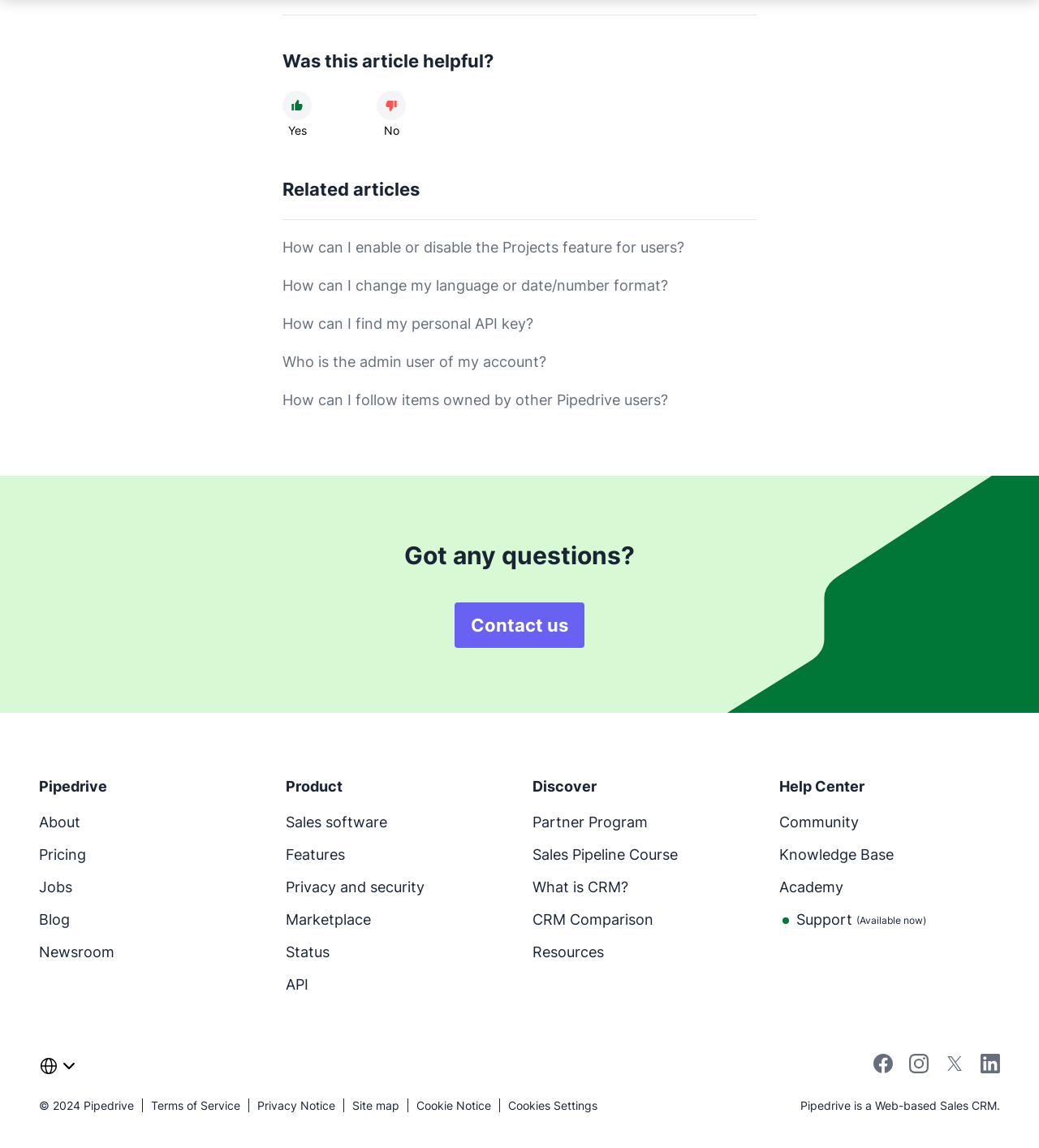Identify the bounding box coordinates of the section to be clicked to complete the task described by the following instruction: "Learn more about Pipedrive's features". The coordinates should be four float numbers between 0 and 1, formatted as [left, top, right, bottom].

[0.275, 0.734, 0.332, 0.763]